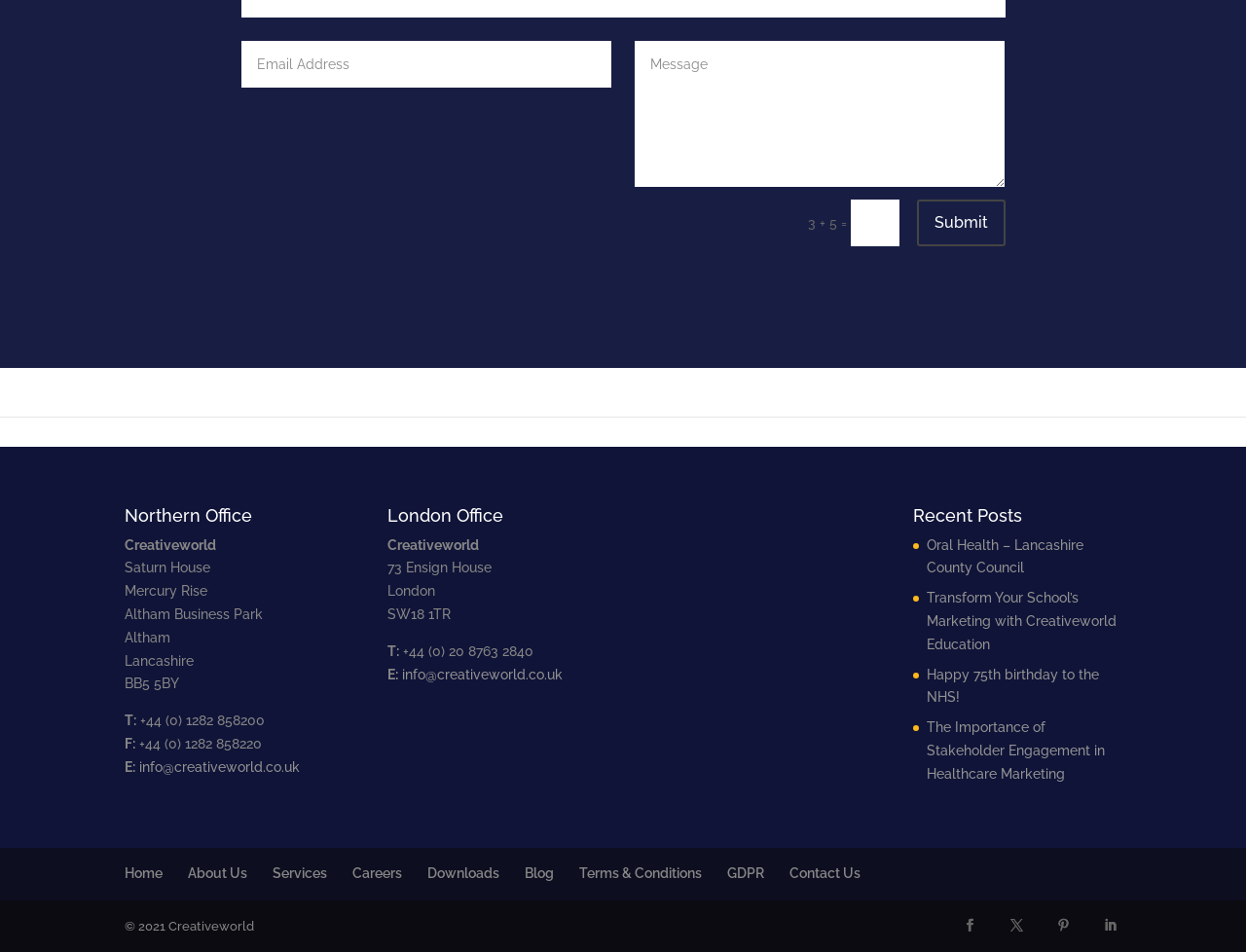Determine the bounding box coordinates of the clickable area required to perform the following instruction: "Click the Submit button". The coordinates should be represented as four float numbers between 0 and 1: [left, top, right, bottom].

[0.736, 0.209, 0.807, 0.258]